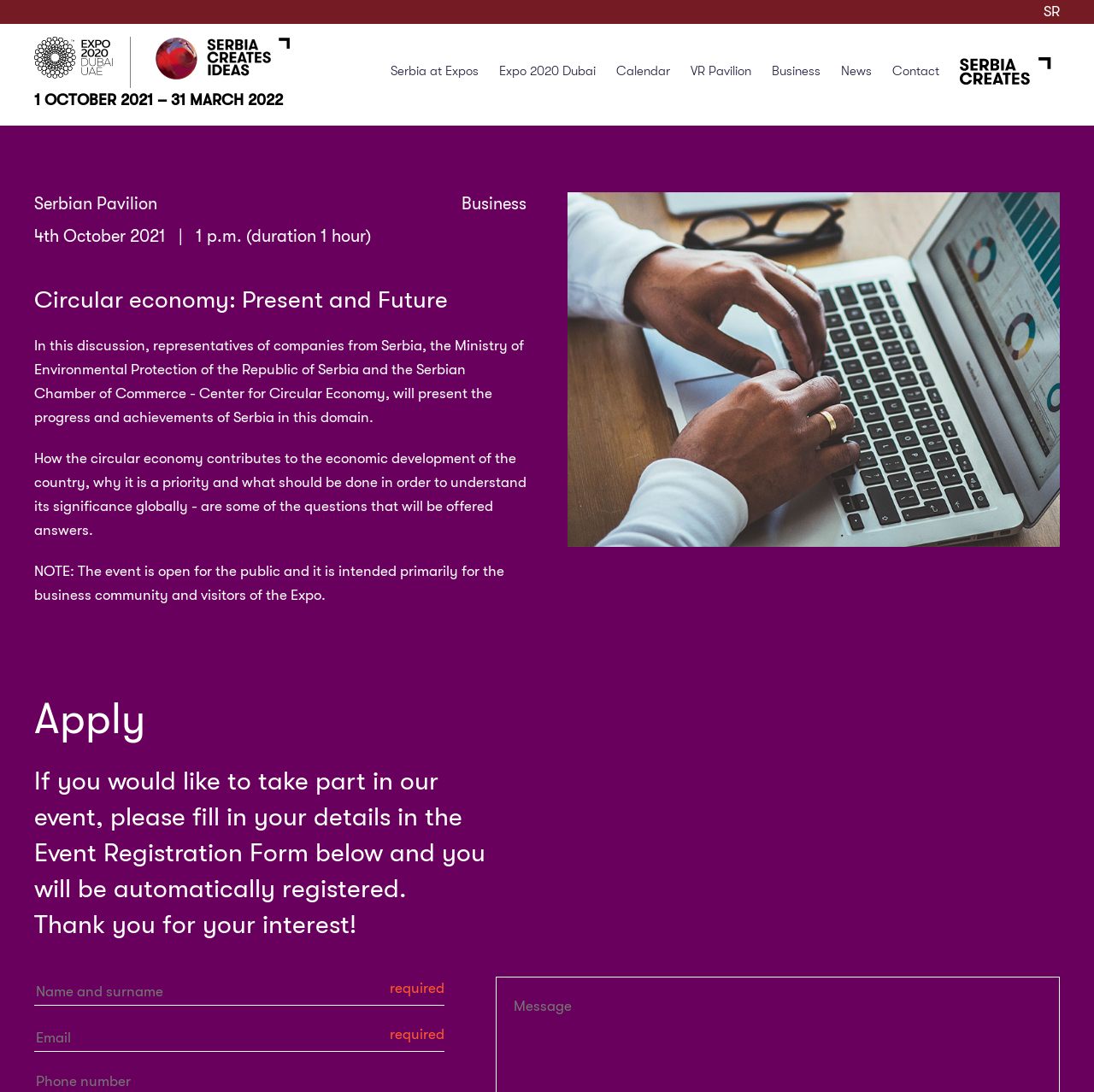Identify the bounding box of the UI element that matches this description: "name="name" placeholder="Name and surname"".

[0.031, 0.897, 0.406, 0.921]